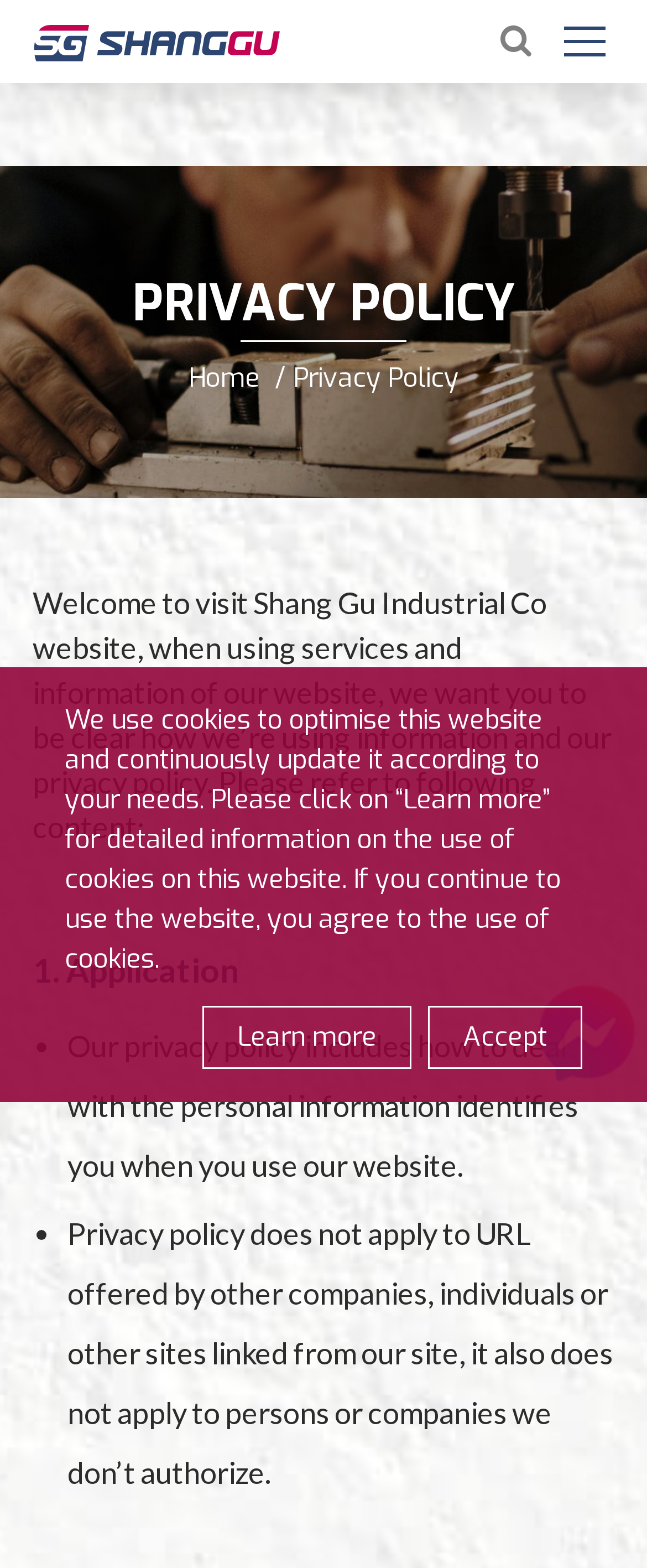What is the company name?
Please provide a detailed and thorough answer to the question.

The company name can be found in the top-left corner of the webpage, where it is written as 'Shang Gu Enterprise Co., Ltd.' in a link and an image.